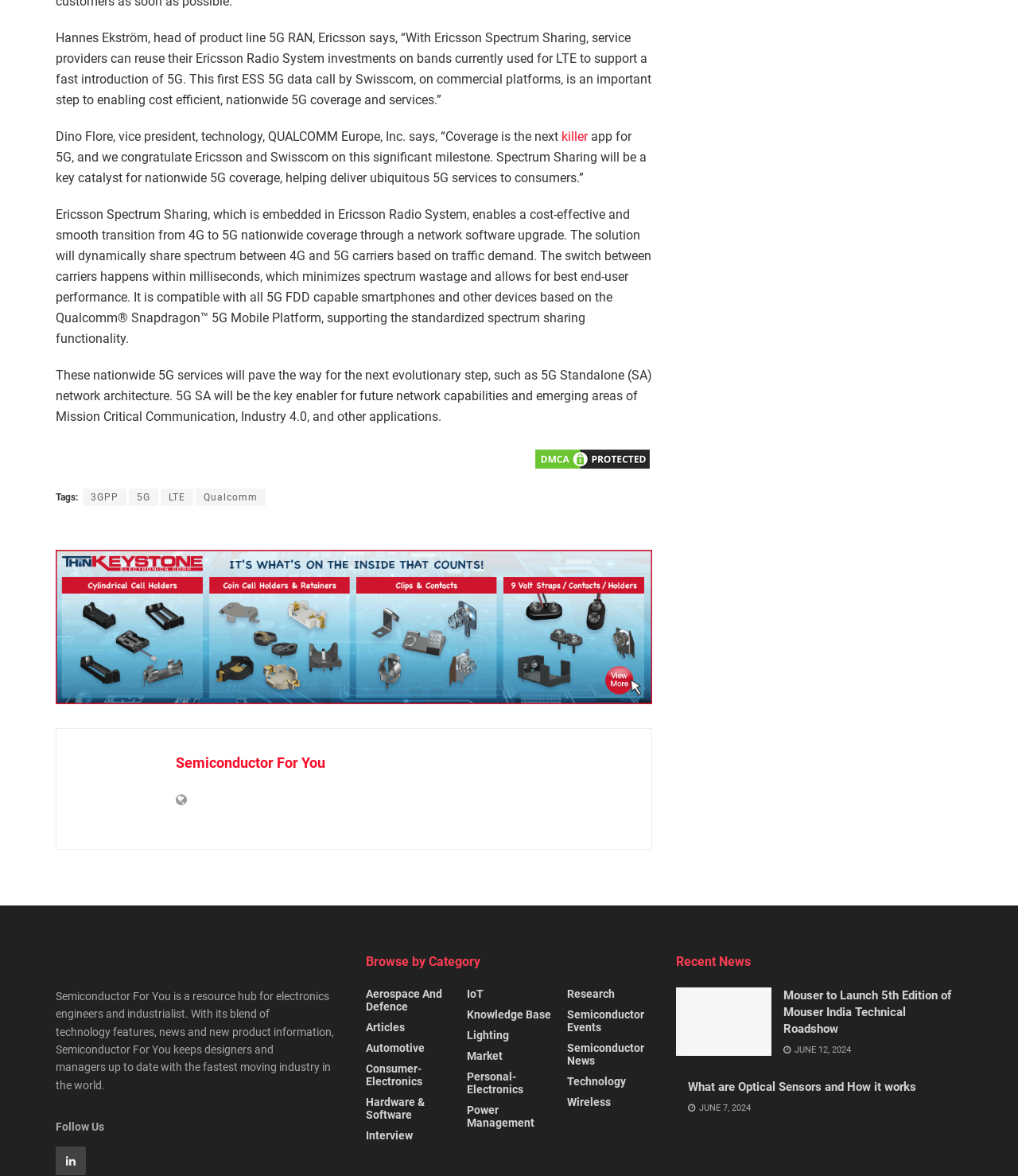Please identify the bounding box coordinates of the region to click in order to complete the task: "Browse articles by category". The coordinates must be four float numbers between 0 and 1, specified as [left, top, right, bottom].

[0.359, 0.811, 0.641, 0.826]